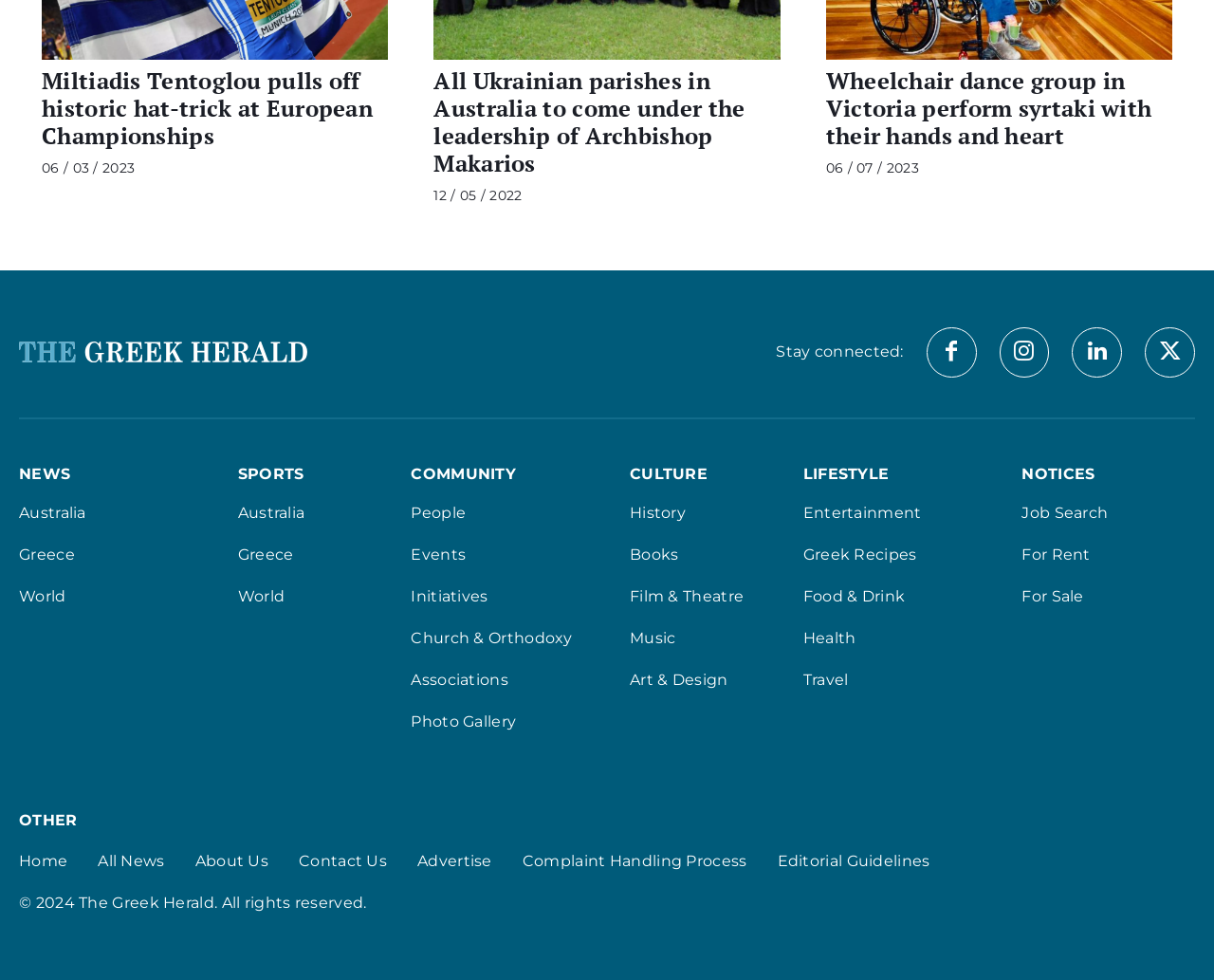Locate the bounding box coordinates of the clickable area needed to fulfill the instruction: "Click on the NEWS link".

[0.016, 0.474, 0.158, 0.493]